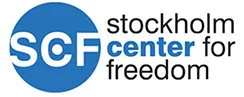Based on the image, provide a detailed and complete answer to the question: 
What is the main focus of the Stockholm Center for Freedom?

The Stockholm Center for Freedom is a prominent organization focused on promoting human rights and freedoms, particularly in Turkey, and its mission is to shed light on issues concerning civil liberties, human rights violations, and the pursuit of democracy in Turkey.